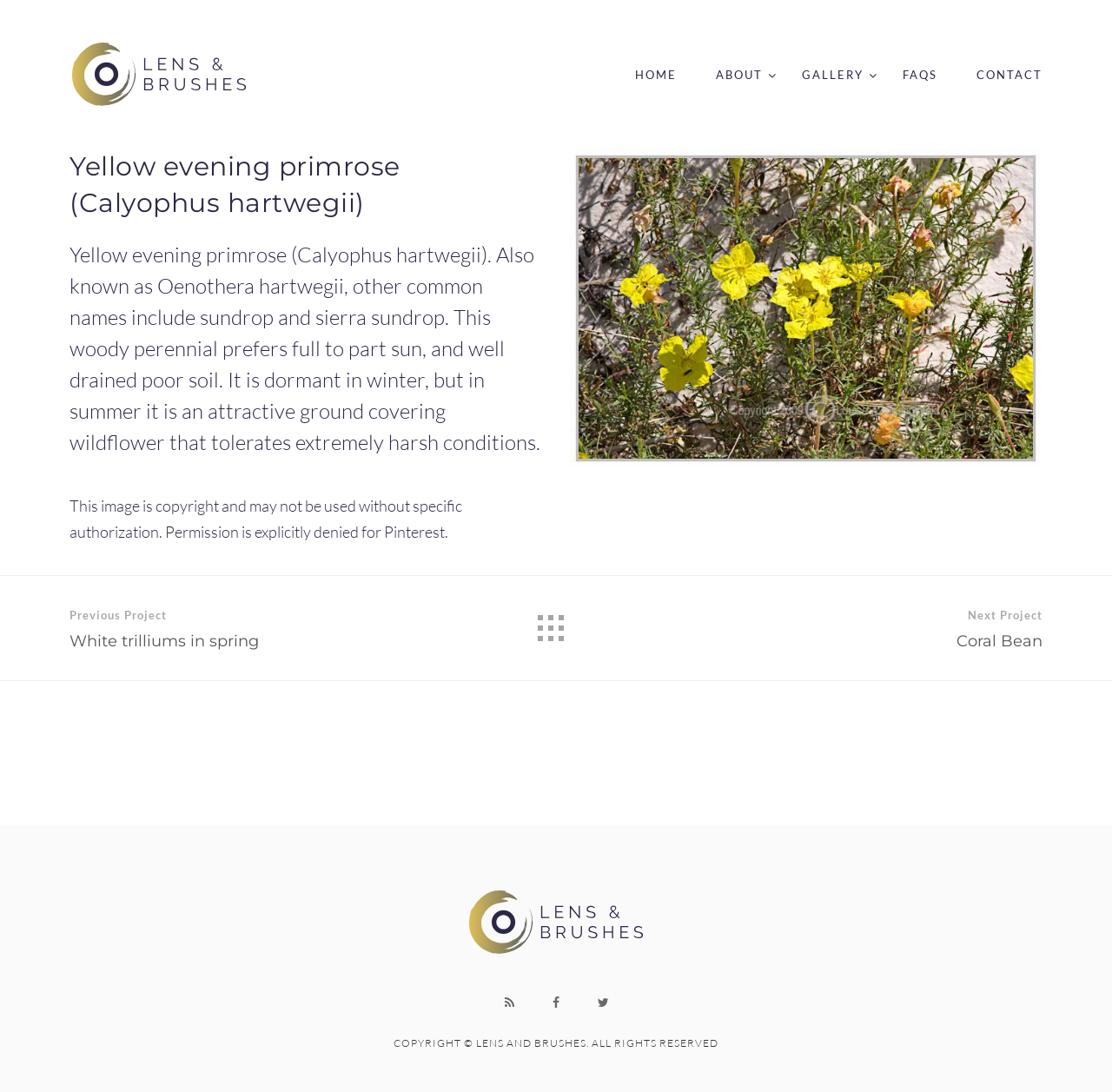Extract the bounding box coordinates of the UI element described by: "title="CALYLOPHUS HARTWEGII"". The coordinates should include four float numbers ranging from 0 to 1, e.g., [left, top, right, bottom].

[0.512, 0.139, 0.938, 0.157]